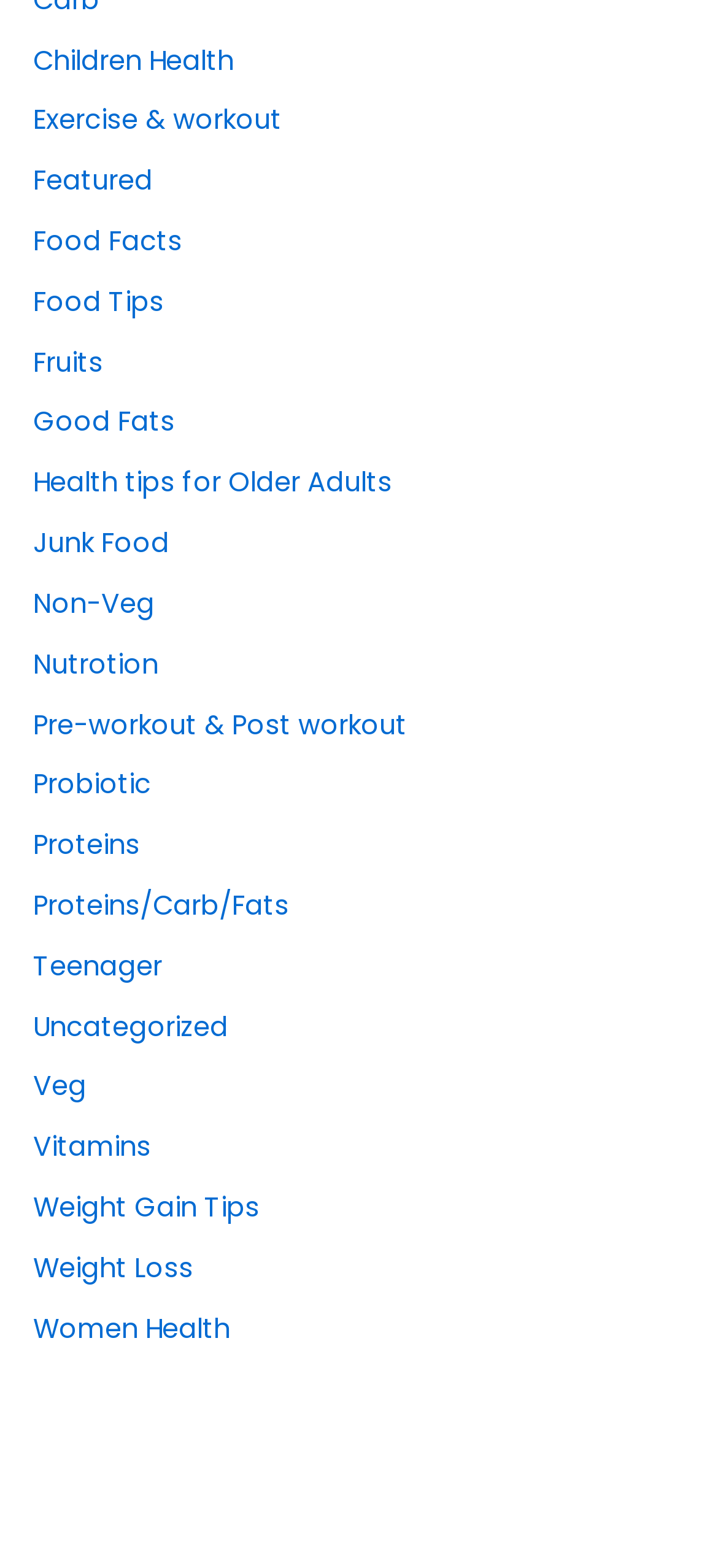Find the bounding box coordinates of the element I should click to carry out the following instruction: "Explore Proteins".

[0.046, 0.527, 0.195, 0.551]